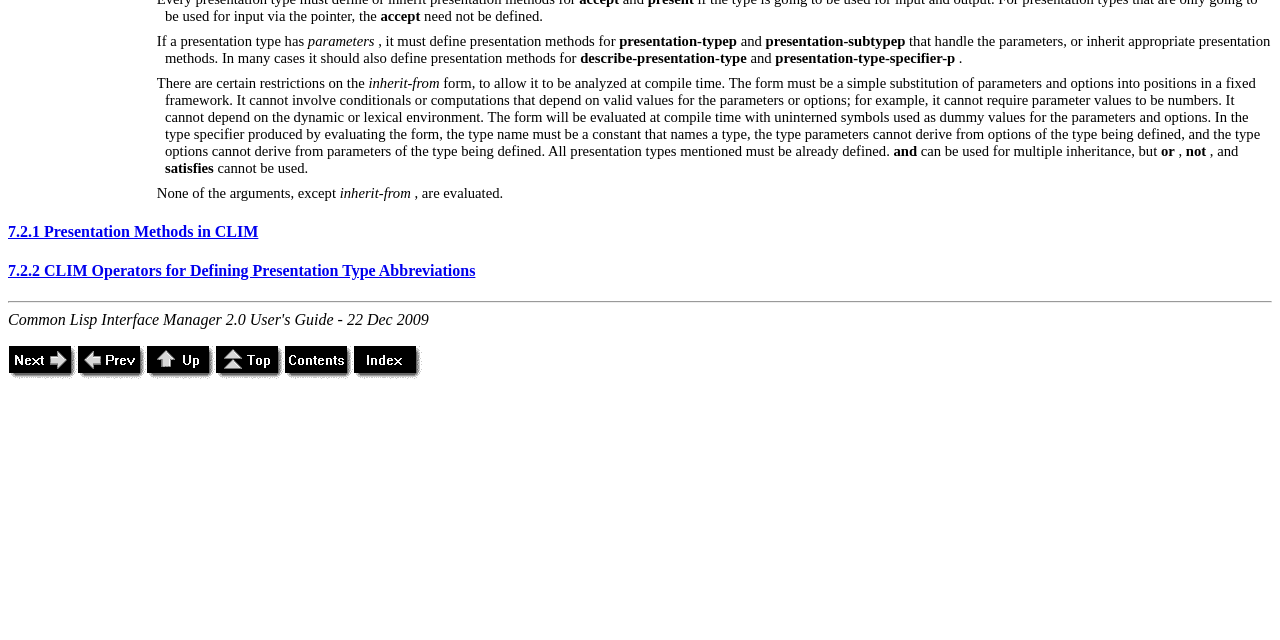Identify the bounding box of the UI element that matches this description: "alt="Next"".

[0.006, 0.571, 0.06, 0.598]